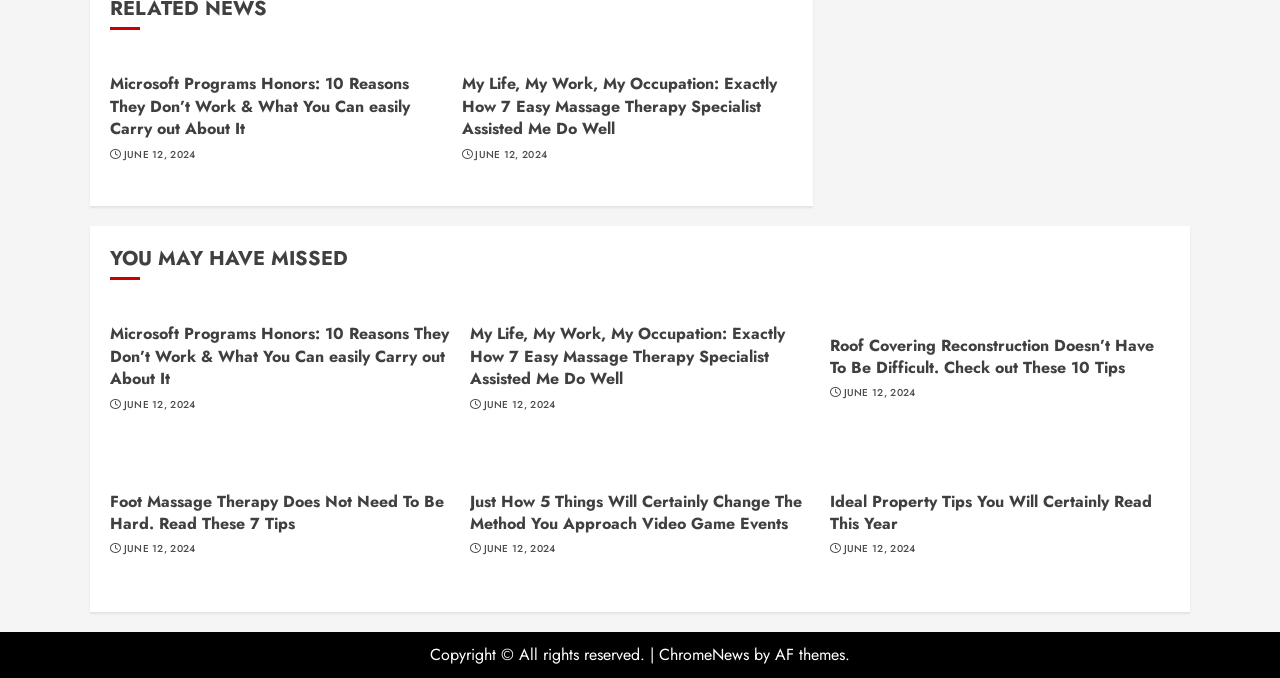Pinpoint the bounding box coordinates of the clickable element to carry out the following instruction: "Click on the link 'ChromeNews'."

[0.515, 0.948, 0.585, 0.982]